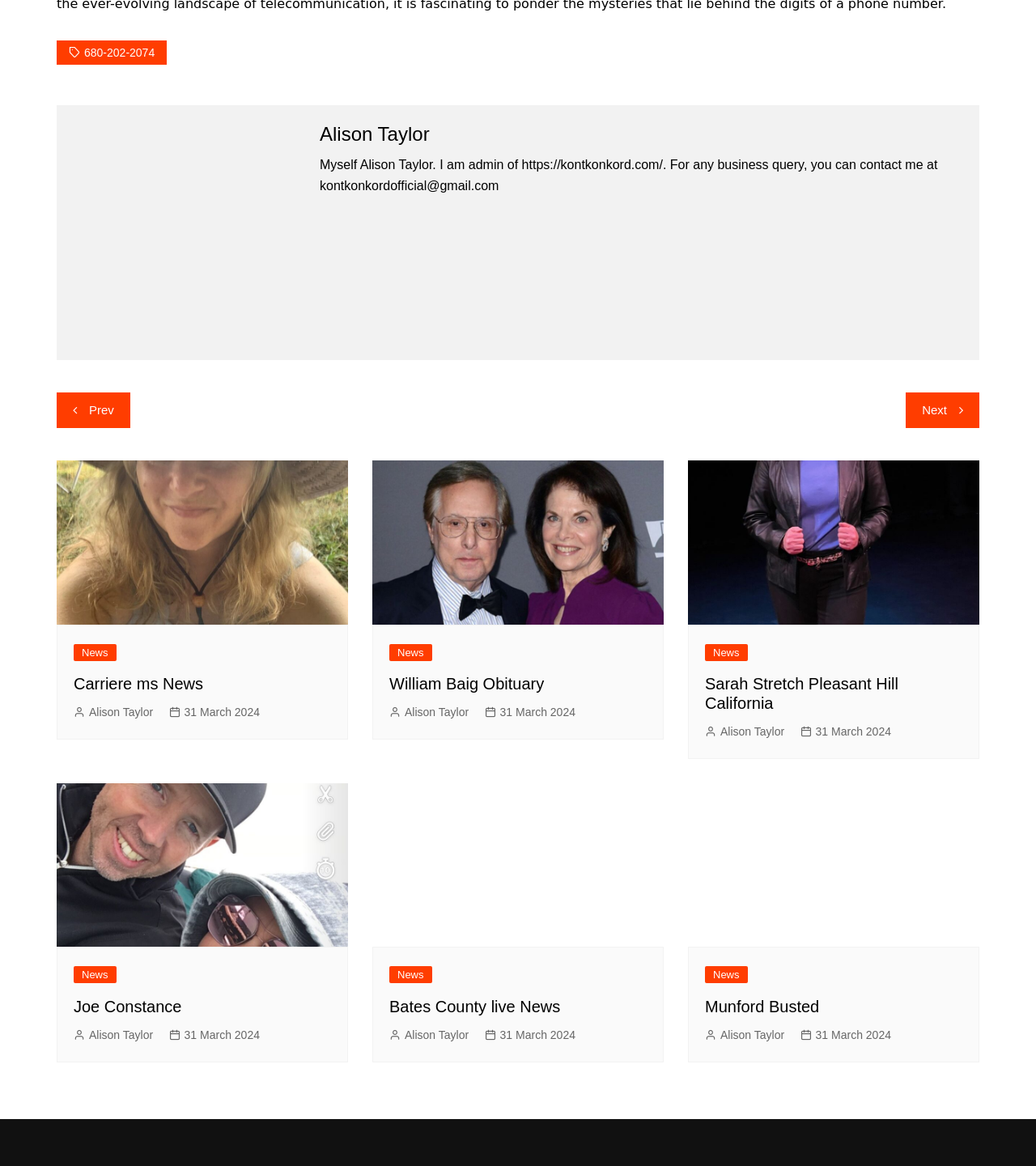Using the given description, provide the bounding box coordinates formatted as (top-left x, top-left y, bottom-right x, bottom-right y), with all values being floating point numbers between 0 and 1. Description: Alison Taylor

[0.376, 0.603, 0.452, 0.619]